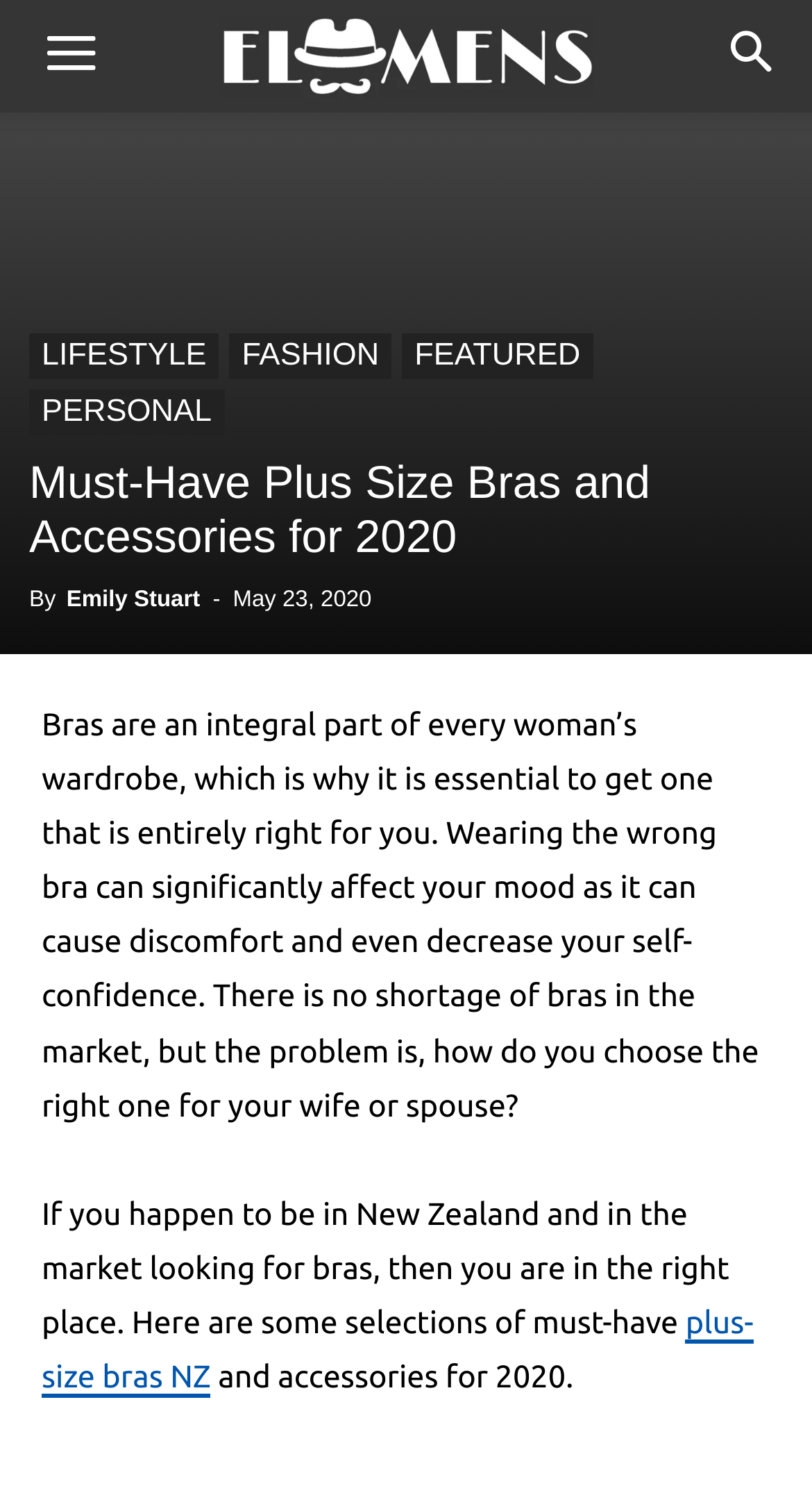What is the purpose of the website?
Examine the image closely and answer the question with as much detail as possible.

Based on the webpage content, it appears that the purpose of the website is to help individuals, particularly in New Zealand, find the right bras and accessories that suit their needs, with a focus on plus-size women.